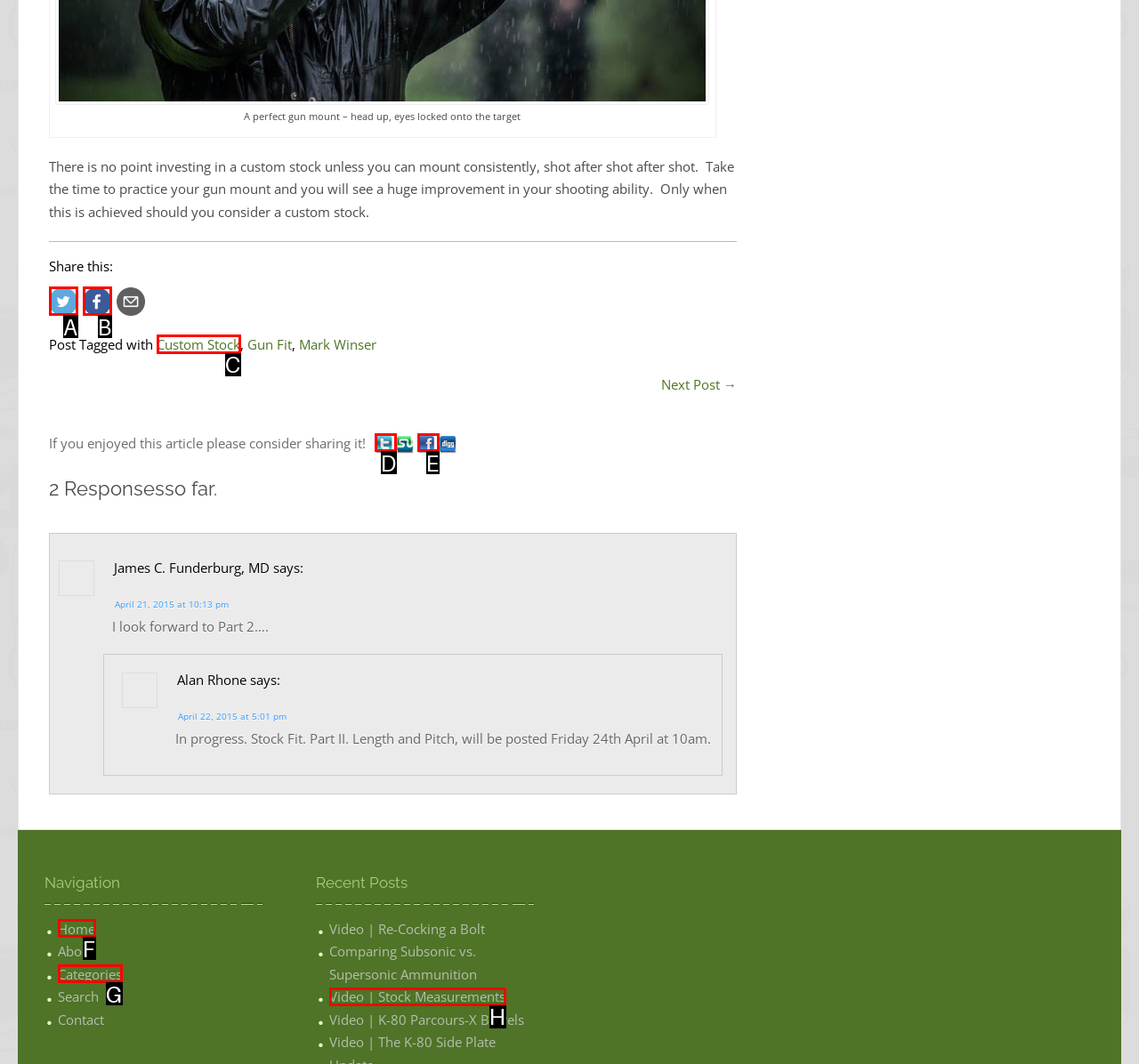What is the letter of the UI element you should click to View the post tagged with Custom Stock? Provide the letter directly.

C